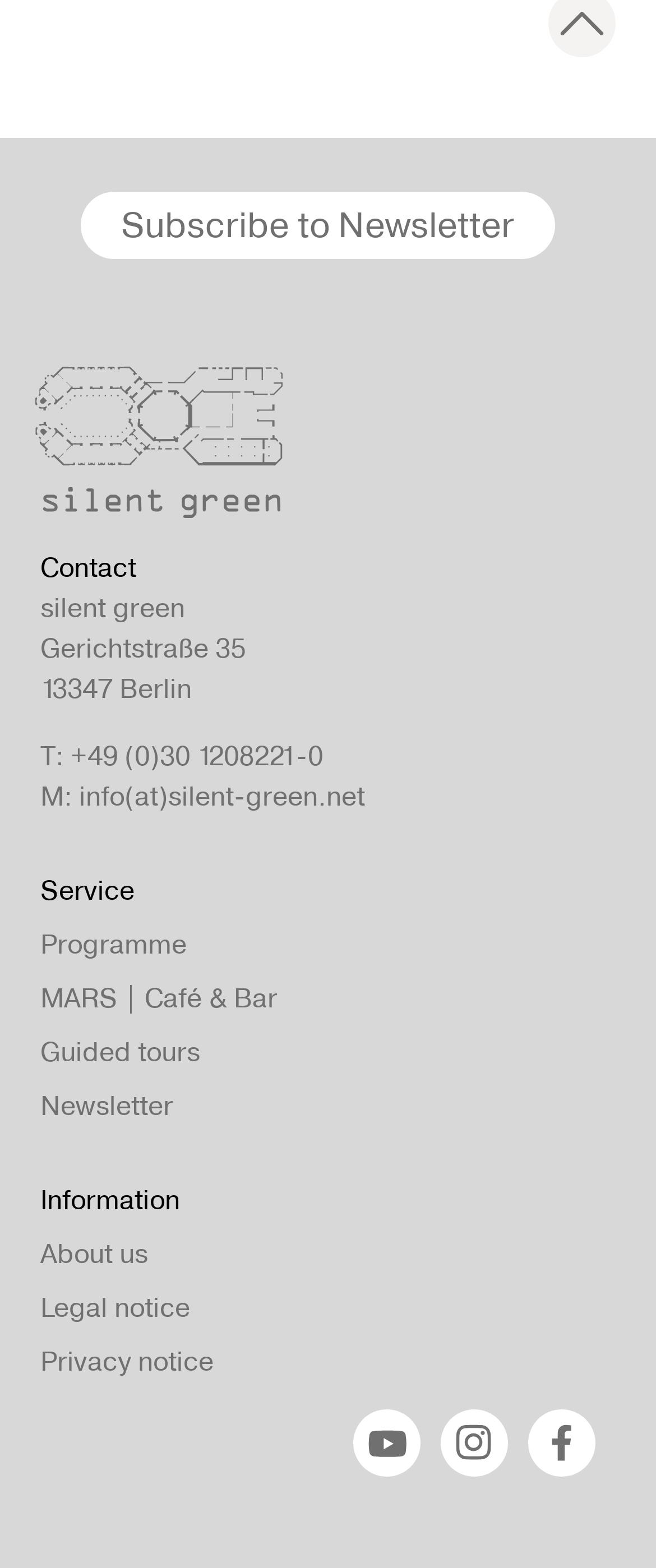Determine the bounding box coordinates of the clickable area required to perform the following instruction: "Visit silent green on Youtube". The coordinates should be represented as four float numbers between 0 and 1: [left, top, right, bottom].

[0.538, 0.899, 0.641, 0.941]